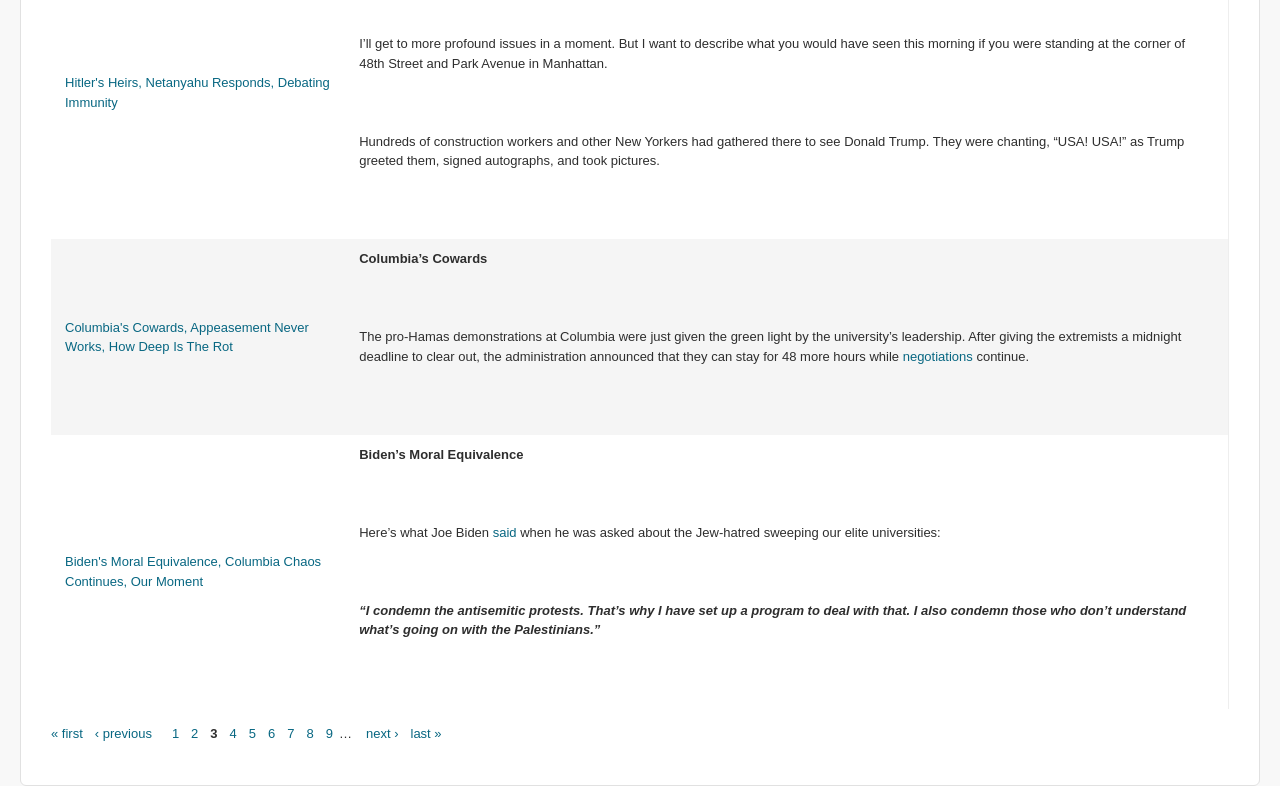Determine the bounding box coordinates of the clickable element to complete this instruction: "Click the bm logo link". Provide the coordinates in the format of four float numbers between 0 and 1, [left, top, right, bottom].

None